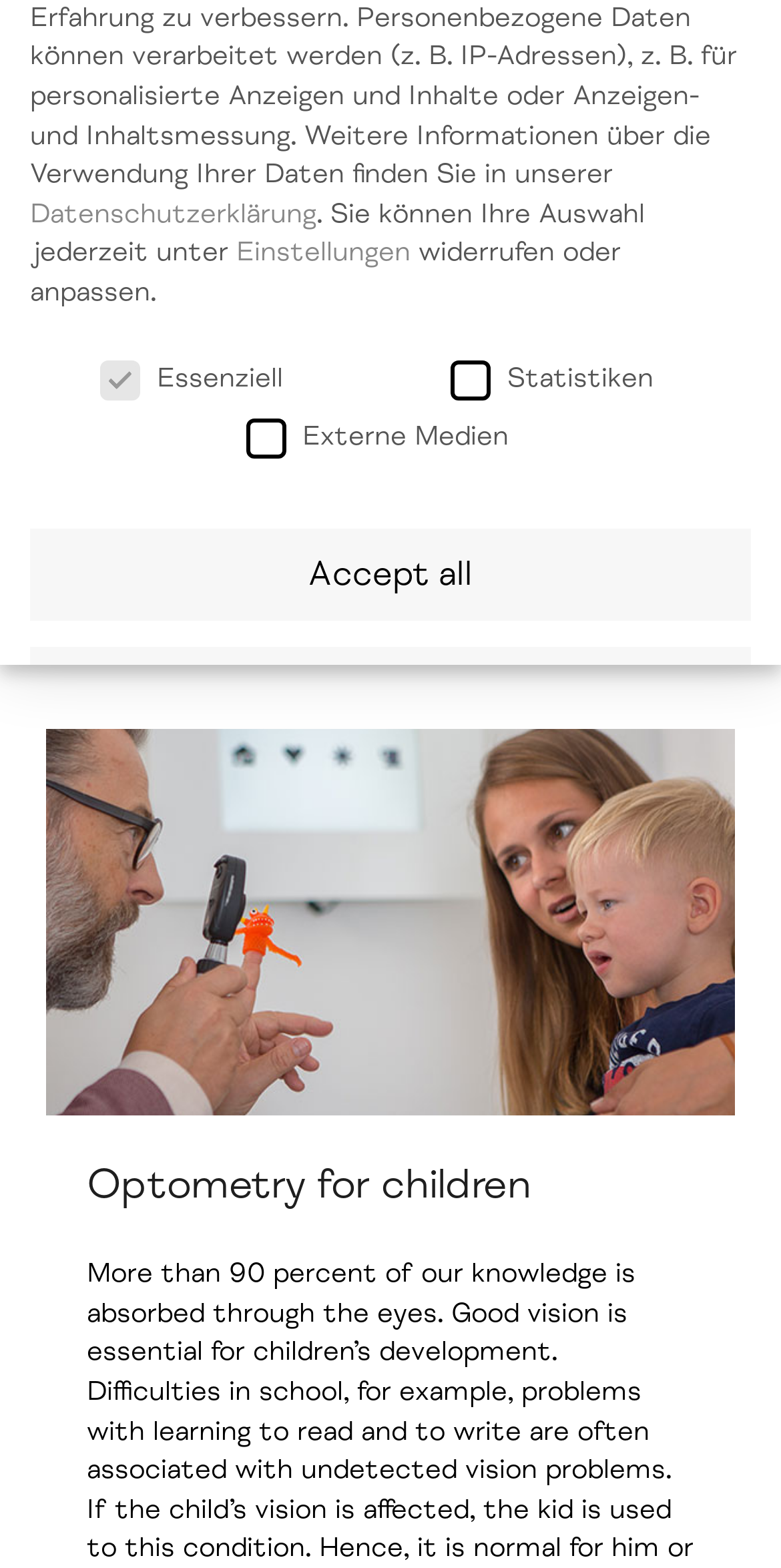Using the given description, provide the bounding box coordinates formatted as (top-left x, top-left y, bottom-right x, bottom-right y), with all values being floating point numbers between 0 and 1. Description: Individual privacy settings

[0.342, 0.564, 0.658, 0.58]